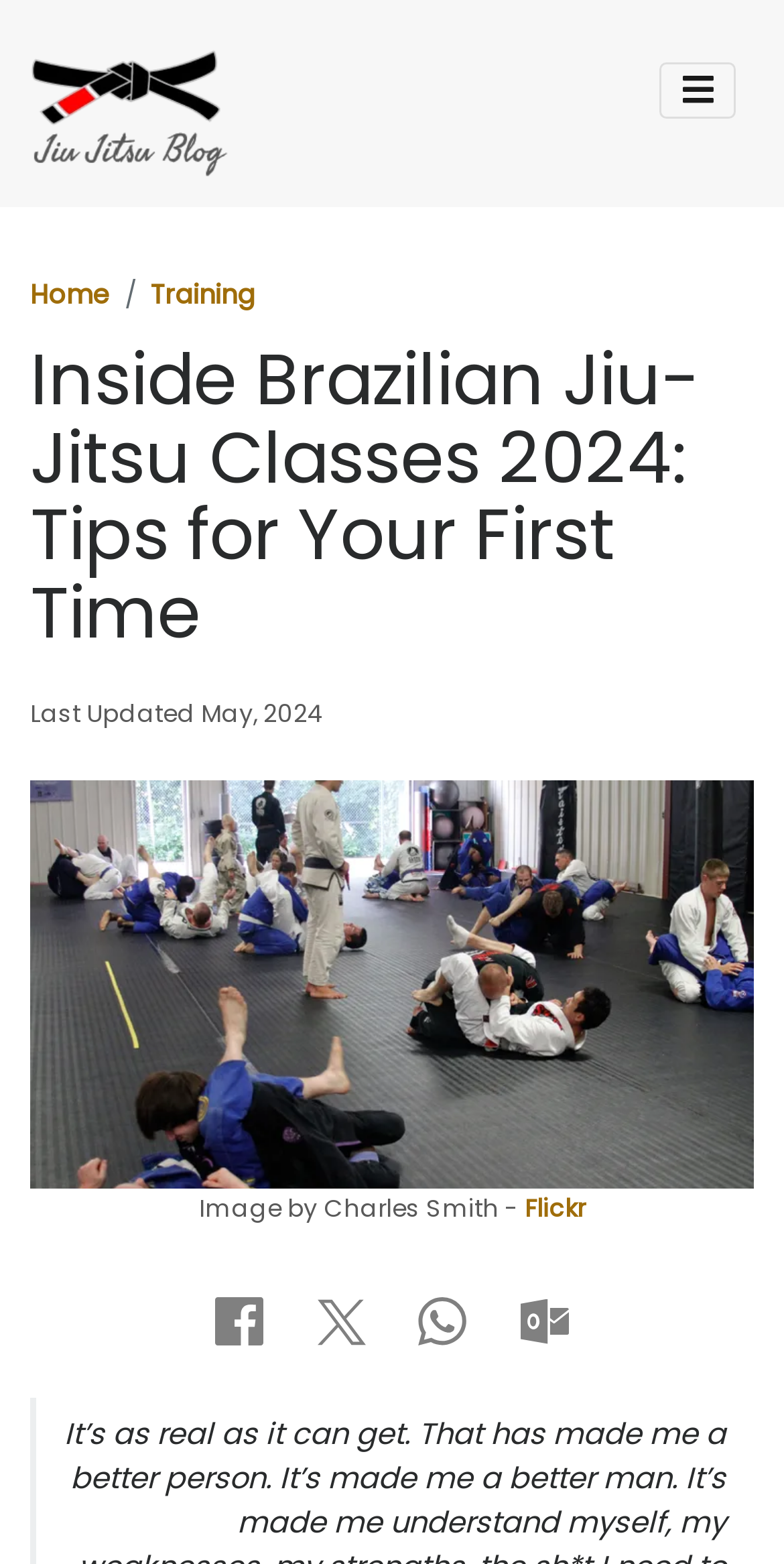Utilize the details in the image to give a detailed response to the question: What is the date of the last update?

I found the 'Last Updated' section on the webpage, which indicates that the webpage was last updated in May, 2024.